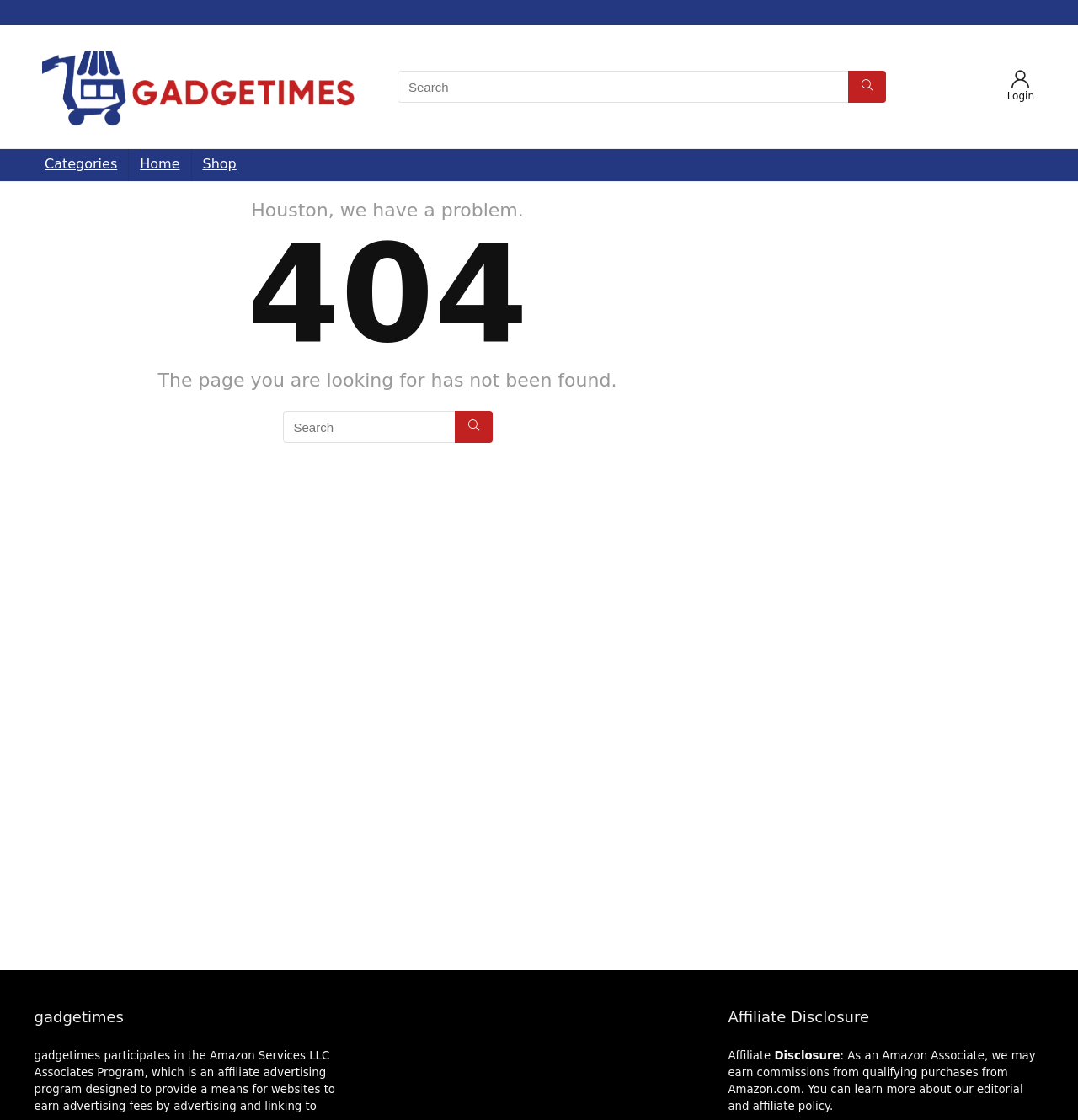What is the error message on the page?
Based on the content of the image, thoroughly explain and answer the question.

The error message 'Houston, we have a problem.' is displayed on the page, indicating that the page the user is looking for has not been found.